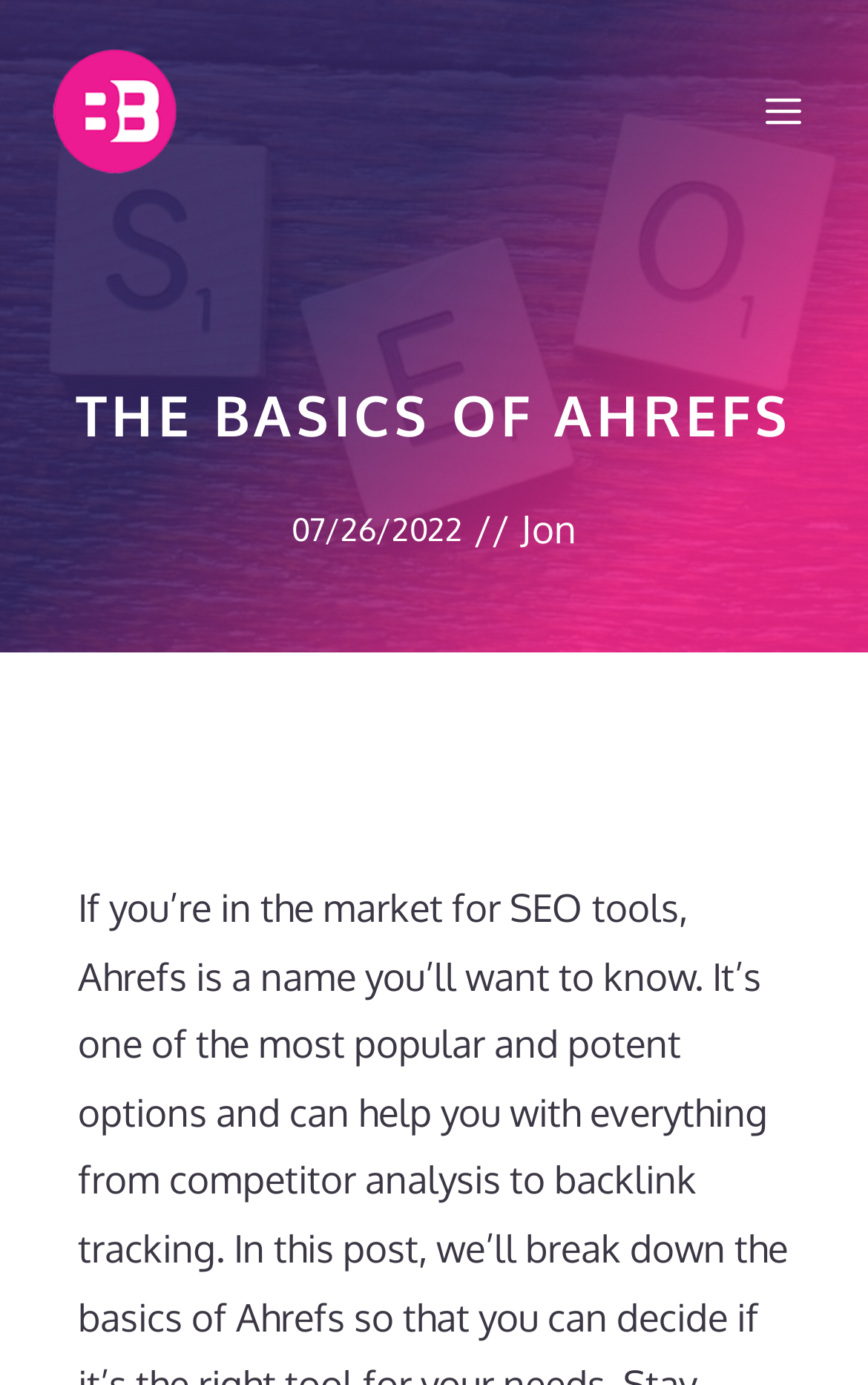What is the topic of the webpage?
From the details in the image, provide a complete and detailed answer to the question.

I inferred the topic by looking at the main heading element, which has the text 'THE BASICS OF AHREFS', suggesting that the webpage is about Ahrefs and its basics.